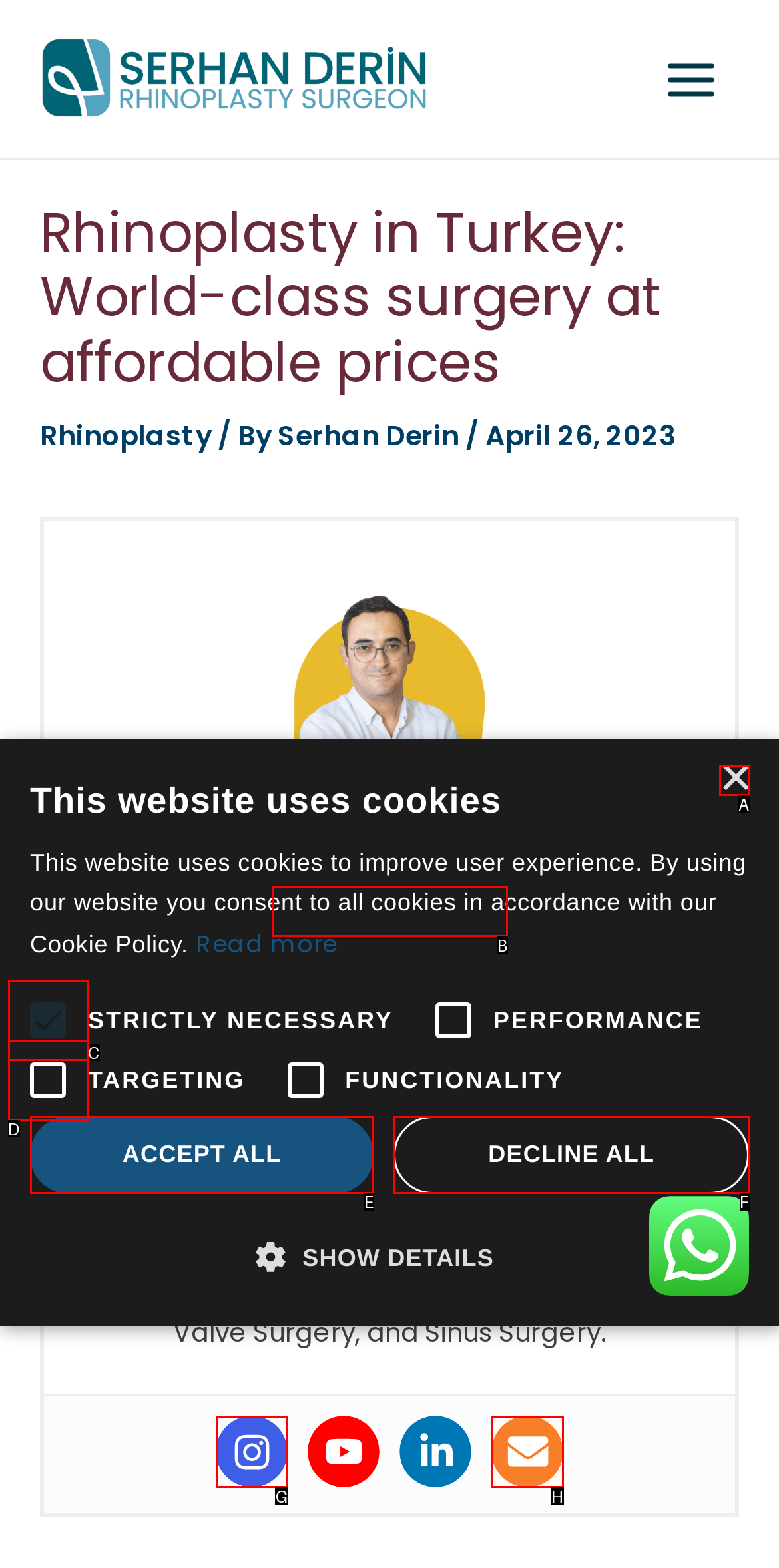Select the correct option from the given choices to perform this task: Visit Dr. Serhan Derin's Instagram page. Provide the letter of that option.

G